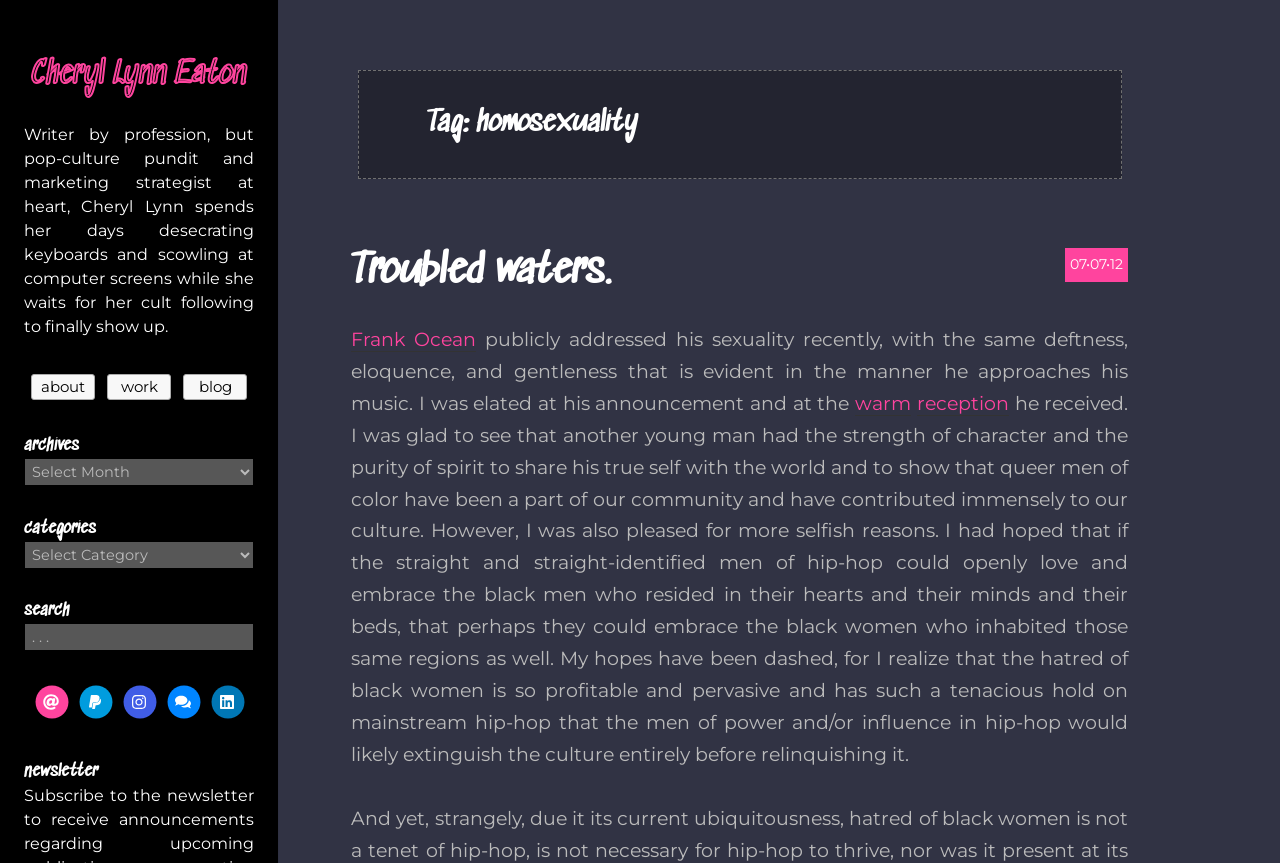For the given element description reception, determine the bounding box coordinates of the UI element. The coordinates should follow the format (top-left x, top-left y, bottom-right x, bottom-right y) and be within the range of 0 to 1.

[0.716, 0.454, 0.788, 0.482]